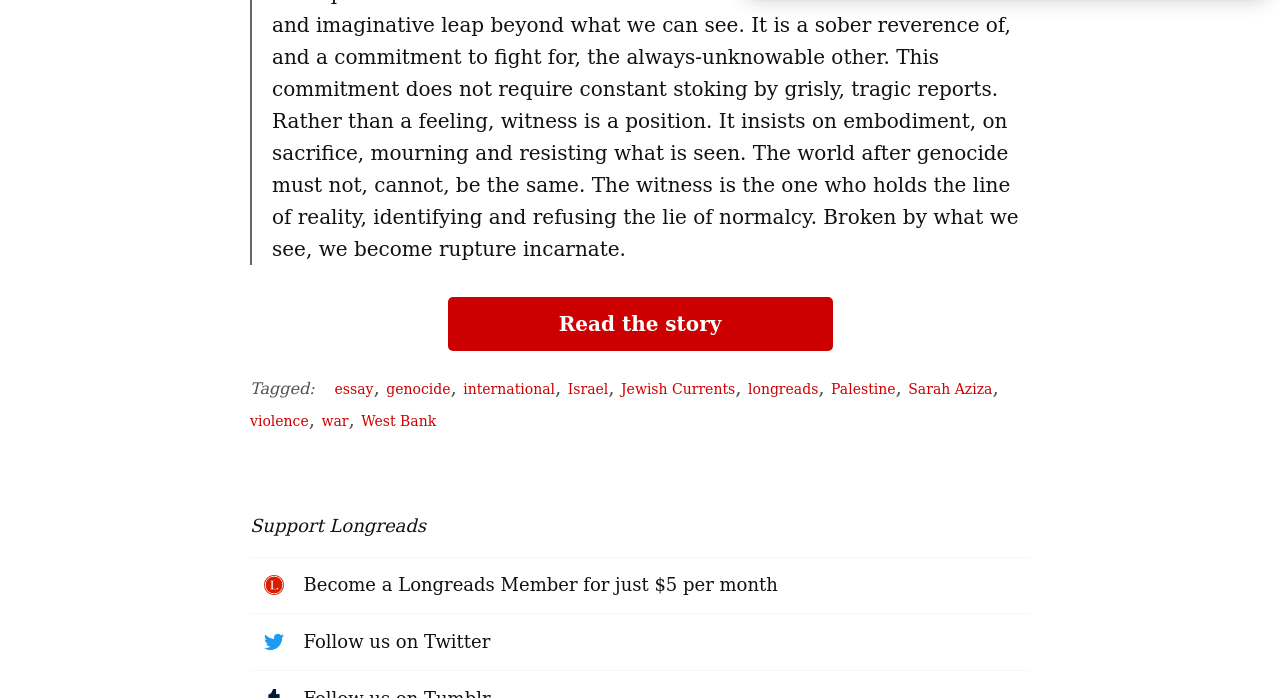Refer to the image and provide an in-depth answer to the question:
What is the first link in the footer?

I looked at the footer section of the webpage, which is represented by the element with ID 243. The first link in the footer is 'Tagged:', which is a static text element with ID 287.